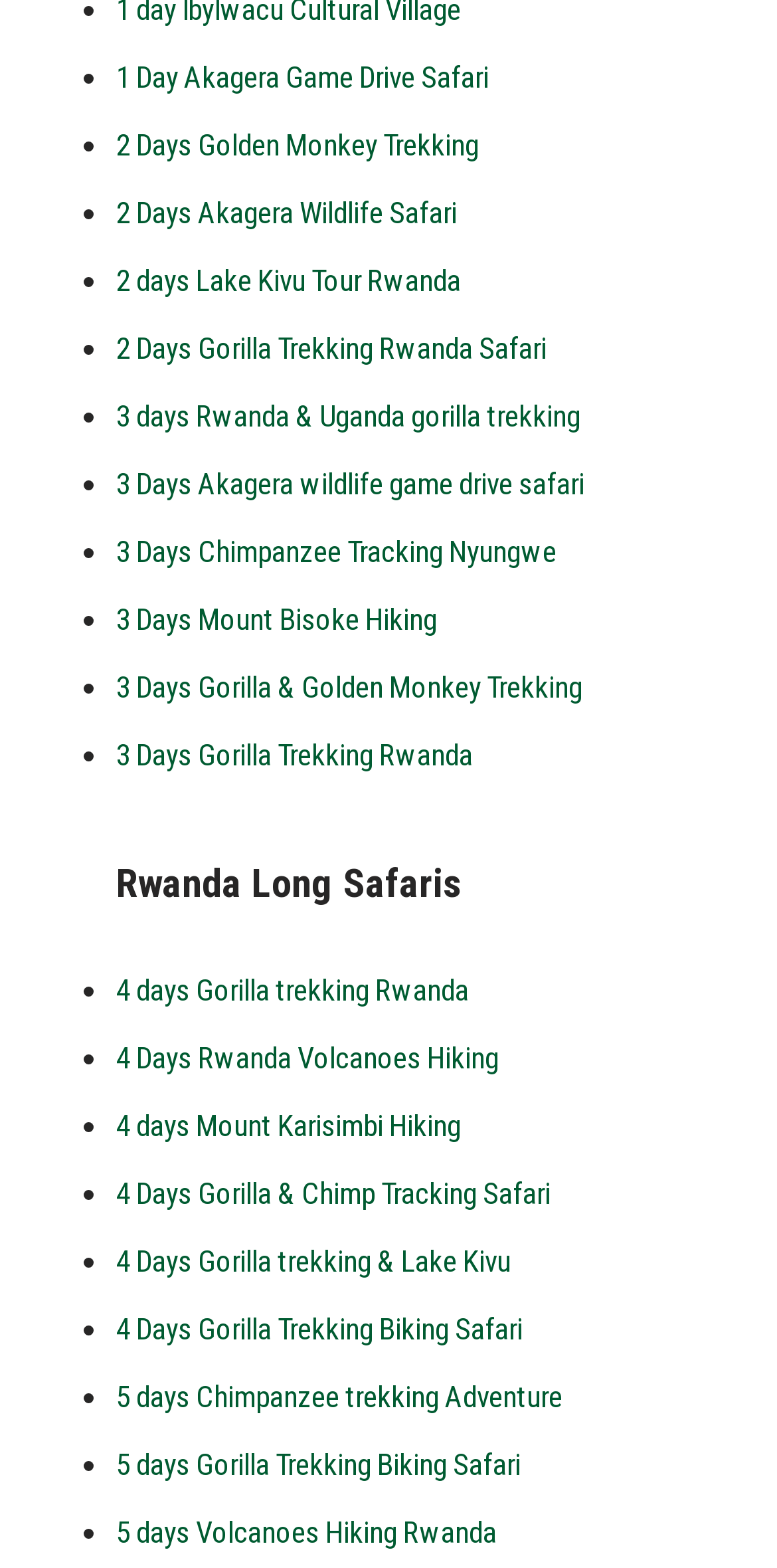Locate the bounding box coordinates of the clickable region to complete the following instruction: "Learn about Rwanda Long Safaris."

[0.149, 0.548, 0.593, 0.578]